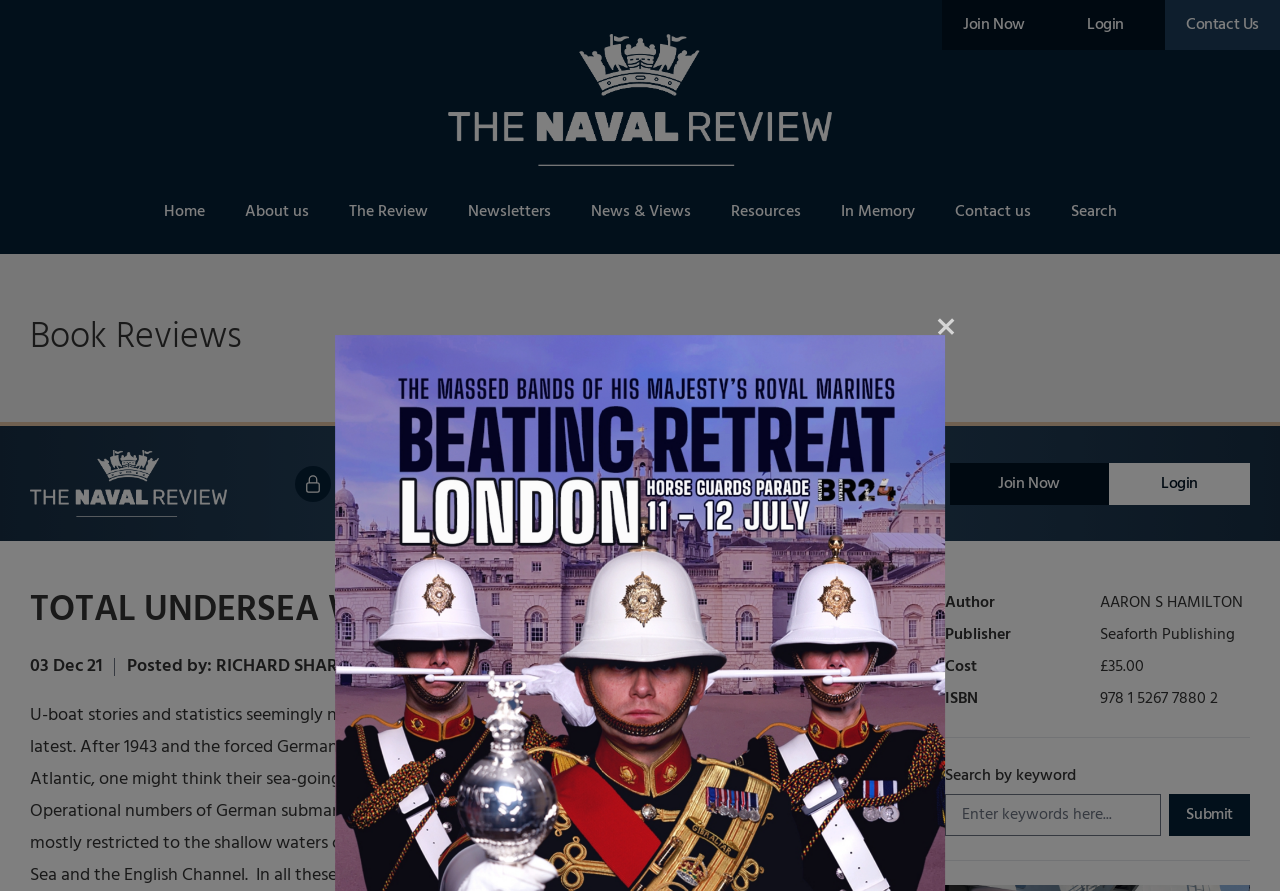Can you give a detailed response to the following question using the information from the image? What is the date of the post?

I found the answer by looking at the static text '03 Dec 21' which is located at the top of the webpage, indicating that it is the date of the post.